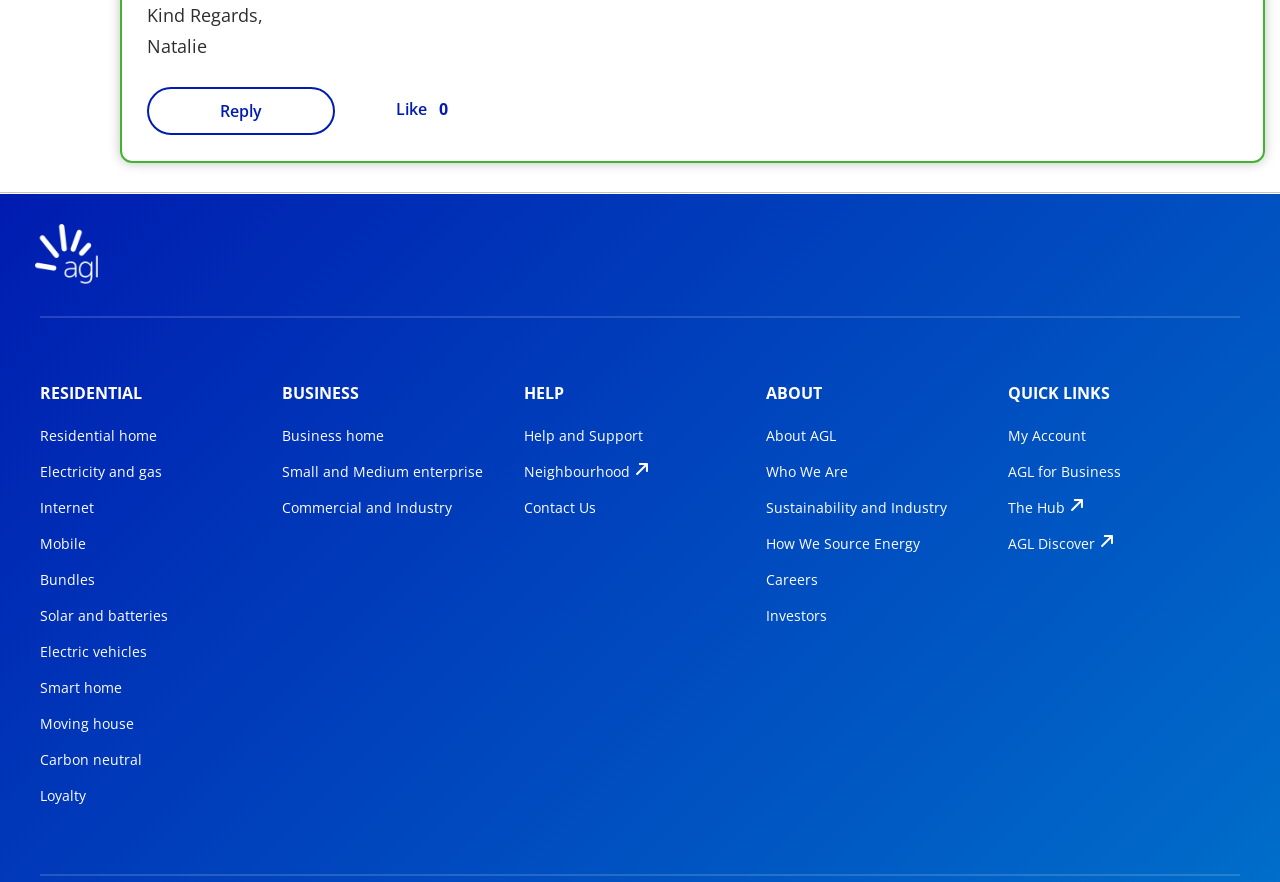What are the main categories on the webpage?
Answer with a single word or phrase, using the screenshot for reference.

Residential, Business, Help, About, Quick Links